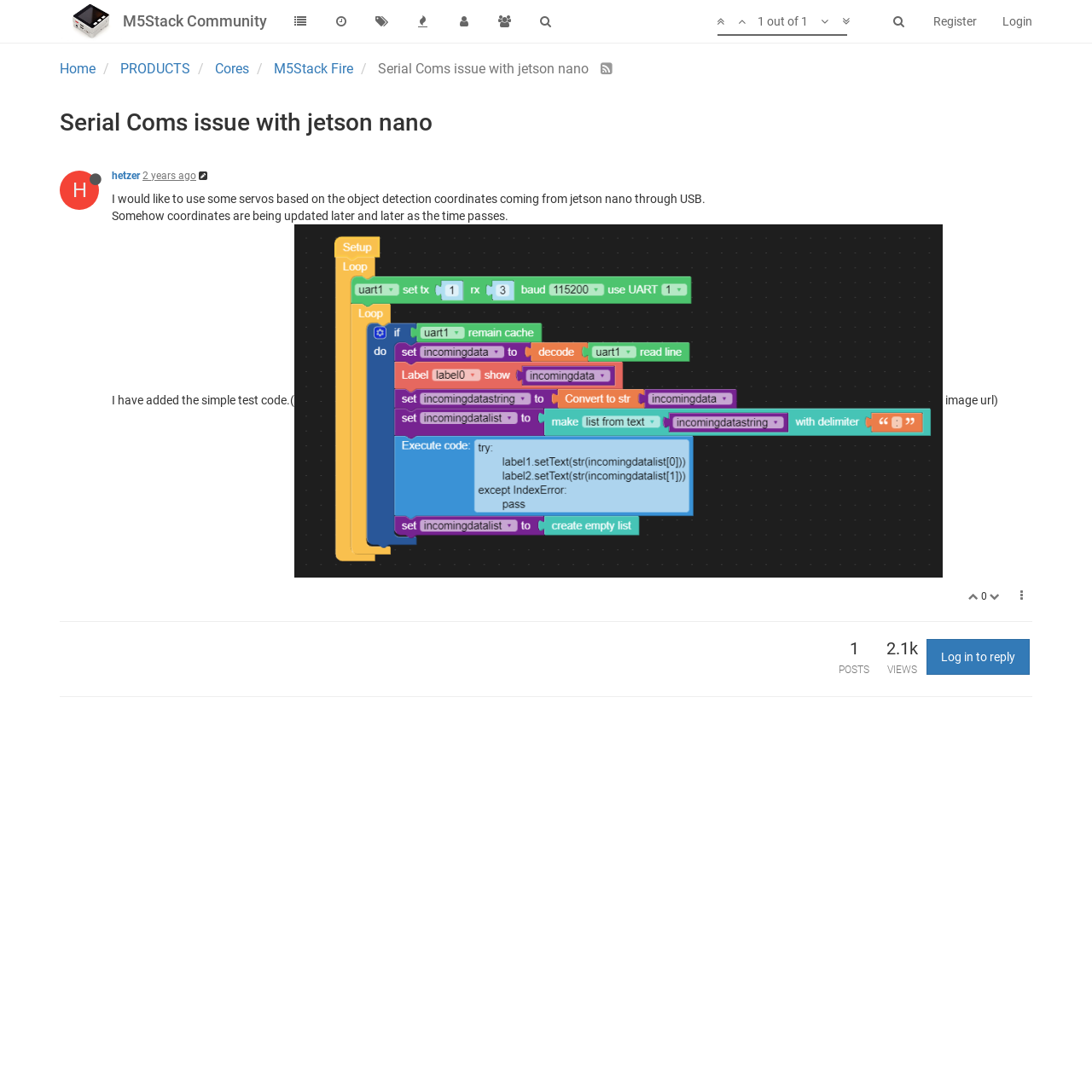Write an exhaustive caption that covers the webpage's main aspects.

This webpage is a forum discussion page on the M5Stack Community website. At the top, there is a main navigation bar with links to "Home", "PRODUCTS", "Cores", and "M5Stack Fire". Below the navigation bar, there is a search bar with a magnifying glass icon and a textbox to input search queries.

The main content of the page is a discussion thread titled "Serial Coms issue with jetson nano". The thread title is displayed prominently at the top of the content area. Below the title, there is a post from the user "hetzer" who started the discussion. The post consists of three paragraphs of text, describing an issue with using servos based on object detection coordinates coming from a Jetson Nano through USB. The user also mentions that they have added a simple test code and provides an image link to a screenshot of the code.

To the right of the post, there are several links and icons, including a link to the user's profile, a timestamp indicating when the post was made, and several icons for sharing, editing, and deleting the post.

Below the post, there is a horizontal separator line, followed by a section displaying the number of posts, views, and other metrics related to the discussion thread. There is also a link to log in to reply to the discussion.

The page has a clean and organized layout, with clear headings and concise text. There are several icons and images throughout the page, including a screenshot of the code and various icons for navigation and interaction.